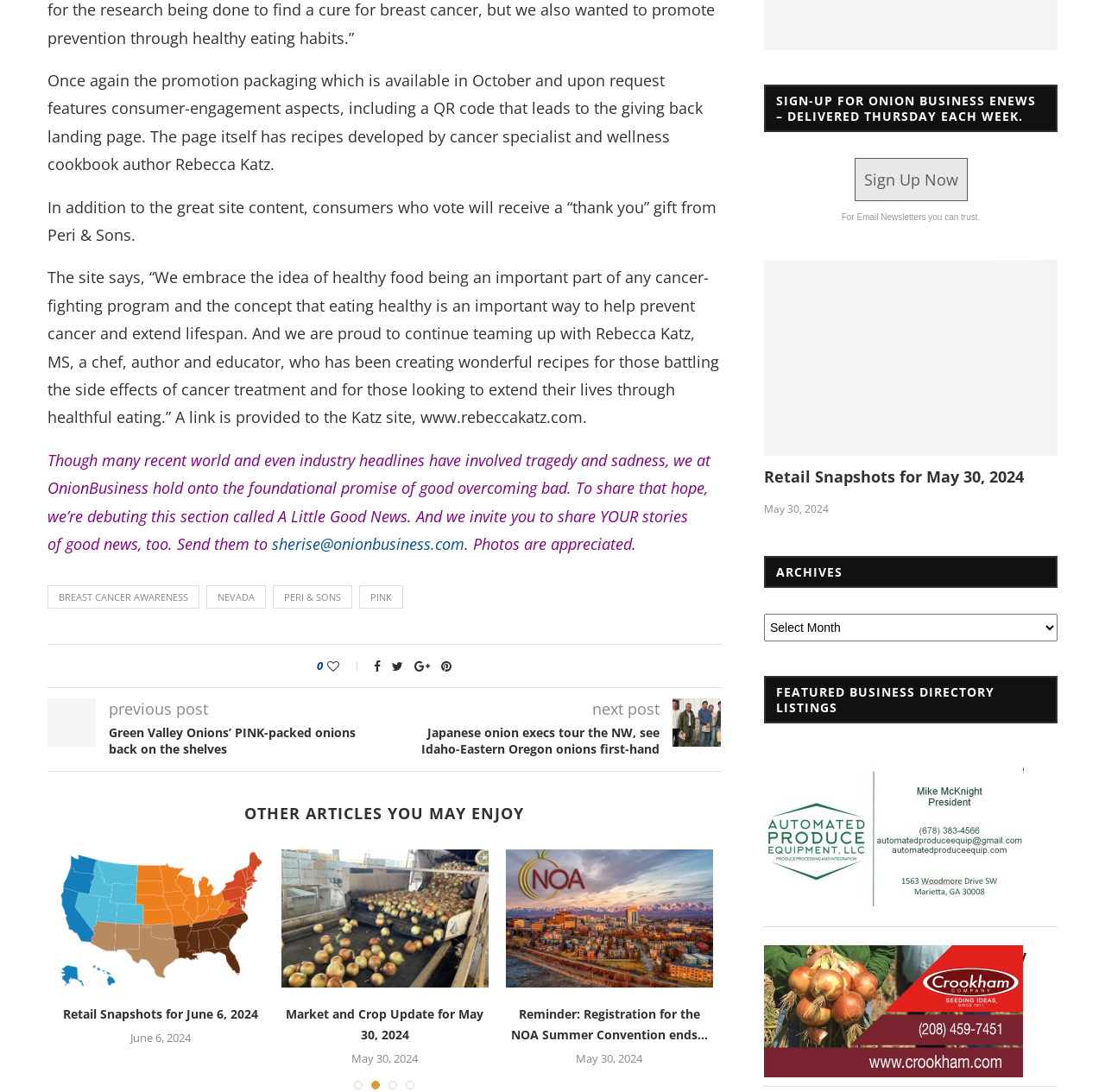Using the provided description Breast Cancer Awareness, find the bounding box coordinates for the UI element. Provide the coordinates in (top-left x, top-left y, bottom-right x, bottom-right y) format, ensuring all values are between 0 and 1.

[0.043, 0.536, 0.18, 0.557]